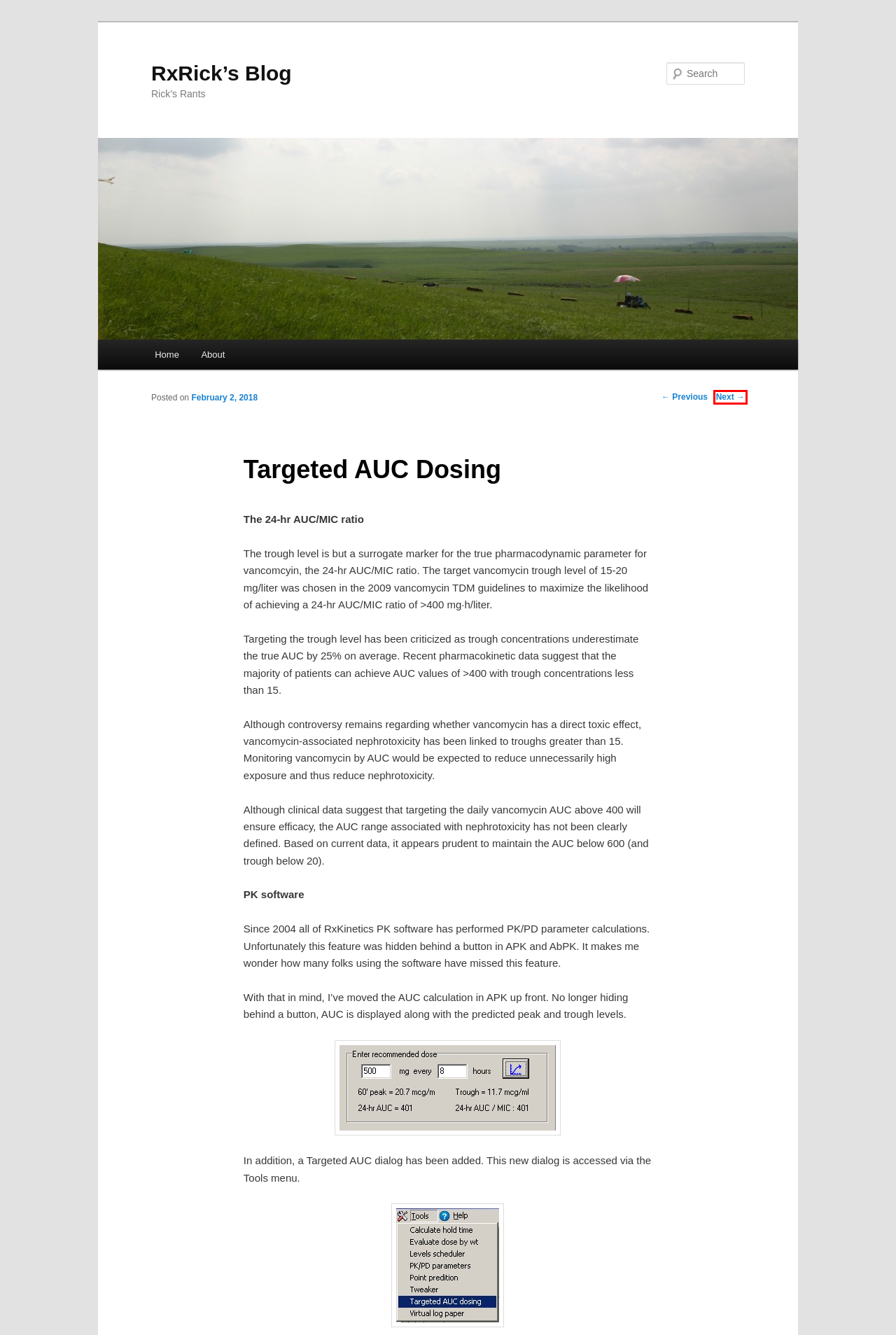Consider the screenshot of a webpage with a red bounding box around an element. Select the webpage description that best corresponds to the new page after clicking the element inside the red bounding box. Here are the candidates:
A. Web site revamp | RxRick’s Blog
B. Blog Tool, Publishing Platform, and CMS – WordPress.org
C. About | RxRick’s Blog
D. software | RxRick’s Blog
E. Analysis of Targeted AUC Dosing | RxRick’s Blog
F. RxRick’s Blog | Rick’s Rants
G. Pharmacokinetics | RxRick’s Blog
H. tharpr | RxRick’s Blog

E